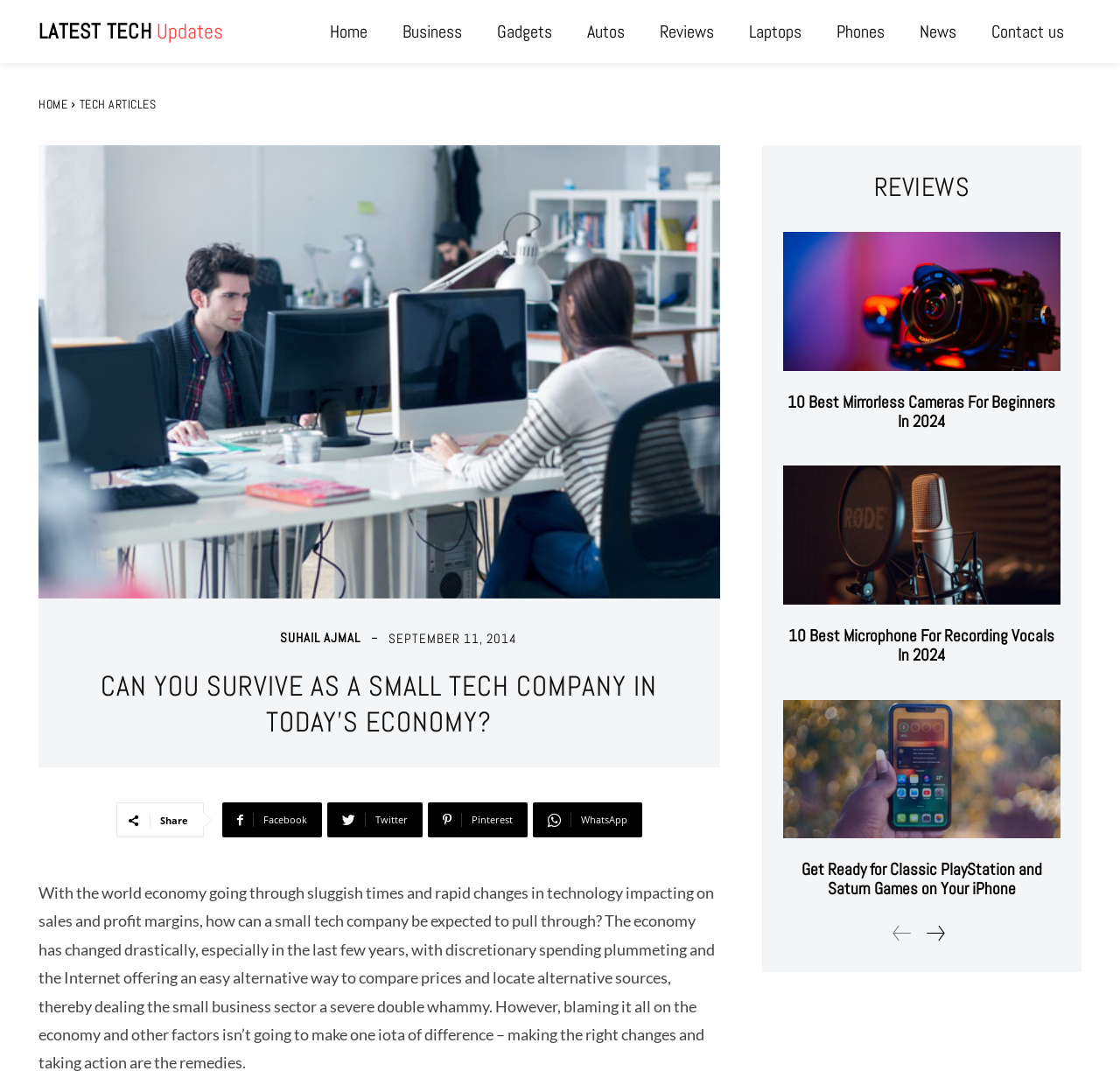Use a single word or phrase to answer the question: How many review articles are listed?

3